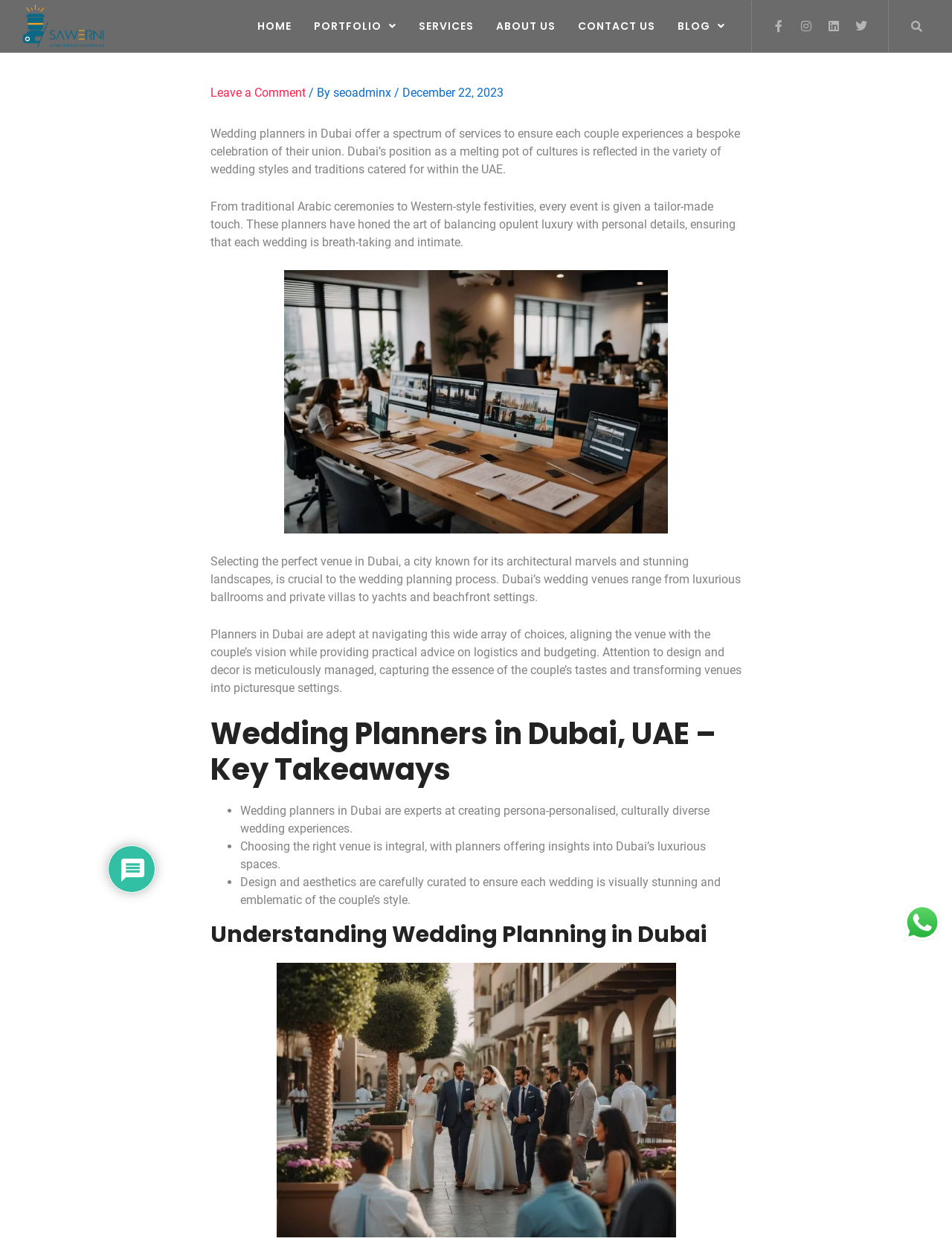Create a detailed summary of all the visual and textual information on the webpage.

The webpage is about wedding planners in Dubai, UAE, and it appears to be a guide for couples planning their wedding in Dubai. At the top of the page, there is a navigation menu with links to "HOME", "PORTFOLIO", "SERVICES", "ABOUT US", "CONTACT US", and "BLOG". Below the navigation menu, there are social media links to Facebook, Instagram, and LinkedIn, as well as a search bar.

The main content of the page is divided into sections. The first section has a heading and a brief introduction to wedding planners in Dubai, explaining that they offer a range of services to ensure a bespoke celebration. This section also includes a paragraph describing the variety of wedding styles and traditions catered for in Dubai.

Below this introduction, there is an image, followed by a section discussing the importance of selecting the perfect venue in Dubai. This section includes two paragraphs explaining how wedding planners in Dubai can help couples choose a venue that aligns with their vision and budget.

The next section is headed "Wedding Planners in Dubai, UAE – Key Takeaways" and presents three bullet points summarizing the benefits of working with wedding planners in Dubai. These points highlight the planners' expertise in creating personalized and culturally diverse wedding experiences, their knowledge of Dubai's luxurious venues, and their attention to design and aesthetics.

Following this section, there is another heading, "Understanding Wedding Planning in Dubai", and an image. At the bottom of the page, there is a WhatsApp button with an image, and another small image.

Overall, the webpage appears to be a informative guide for couples planning their wedding in Dubai, providing an overview of the services offered by wedding planners in the region.